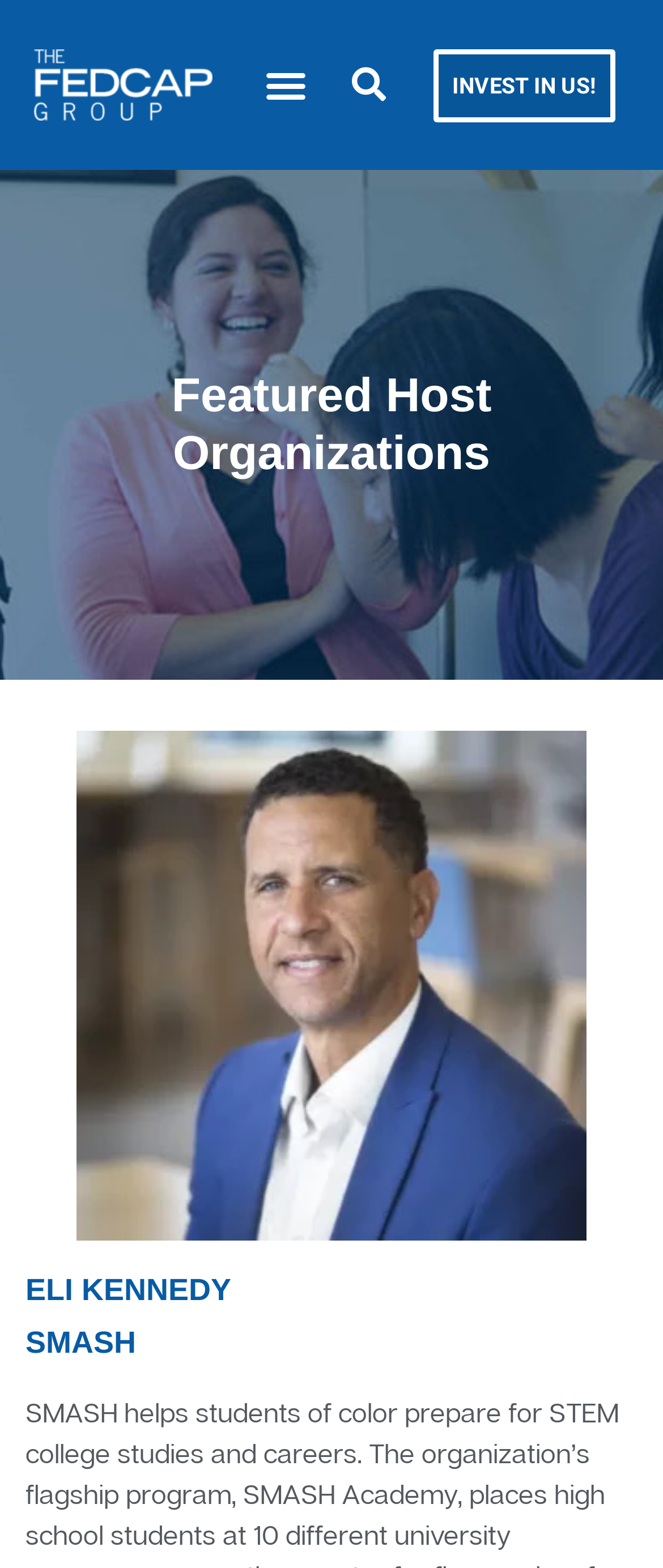Respond to the question with just a single word or phrase: 
What is the purpose of the 'Search' button?

To search the website